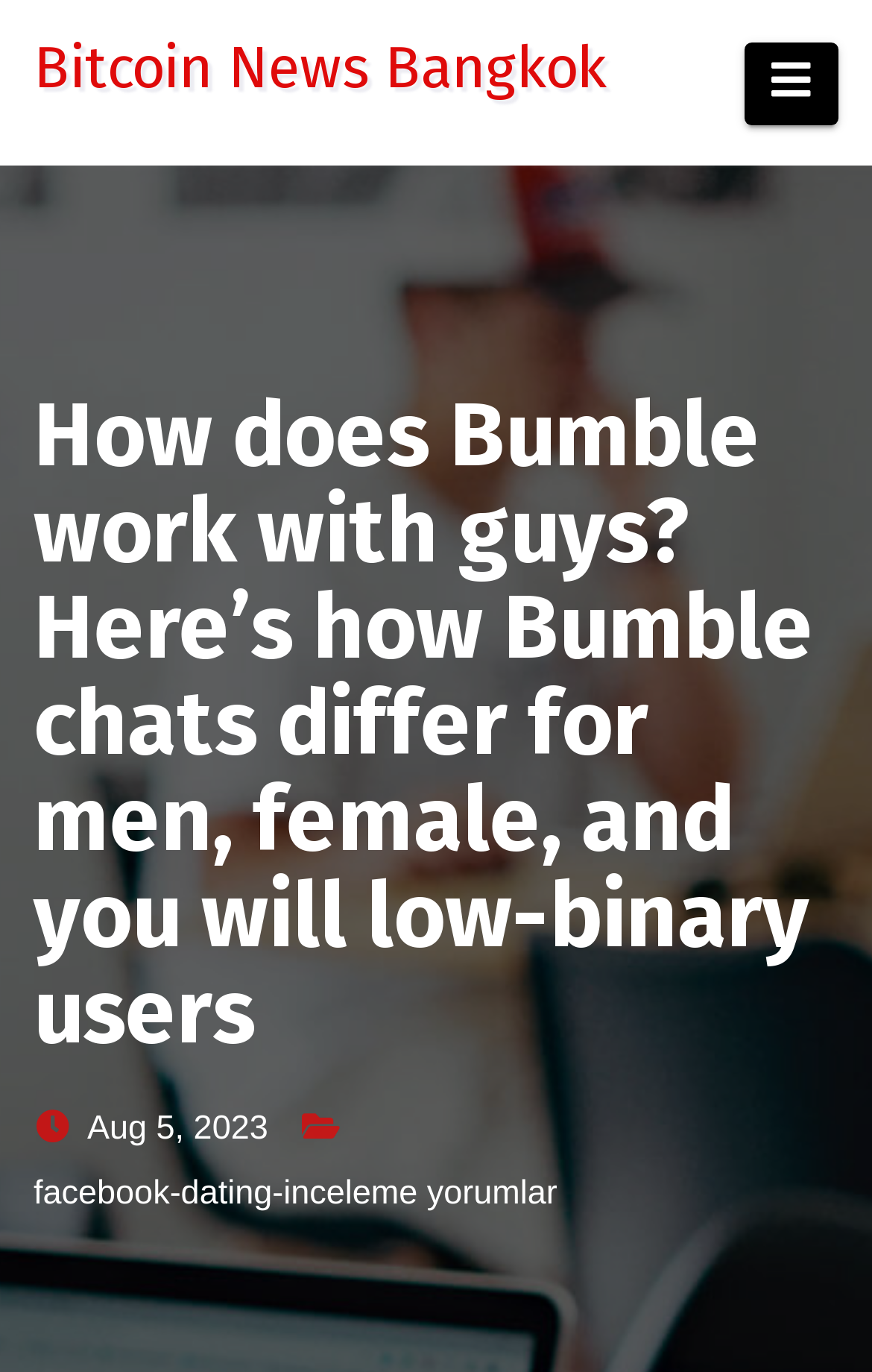Determine the bounding box coordinates for the HTML element mentioned in the following description: "Bitcoin News Bangkok". The coordinates should be a list of four floats ranging from 0 to 1, represented as [left, top, right, bottom].

[0.038, 0.024, 0.695, 0.075]